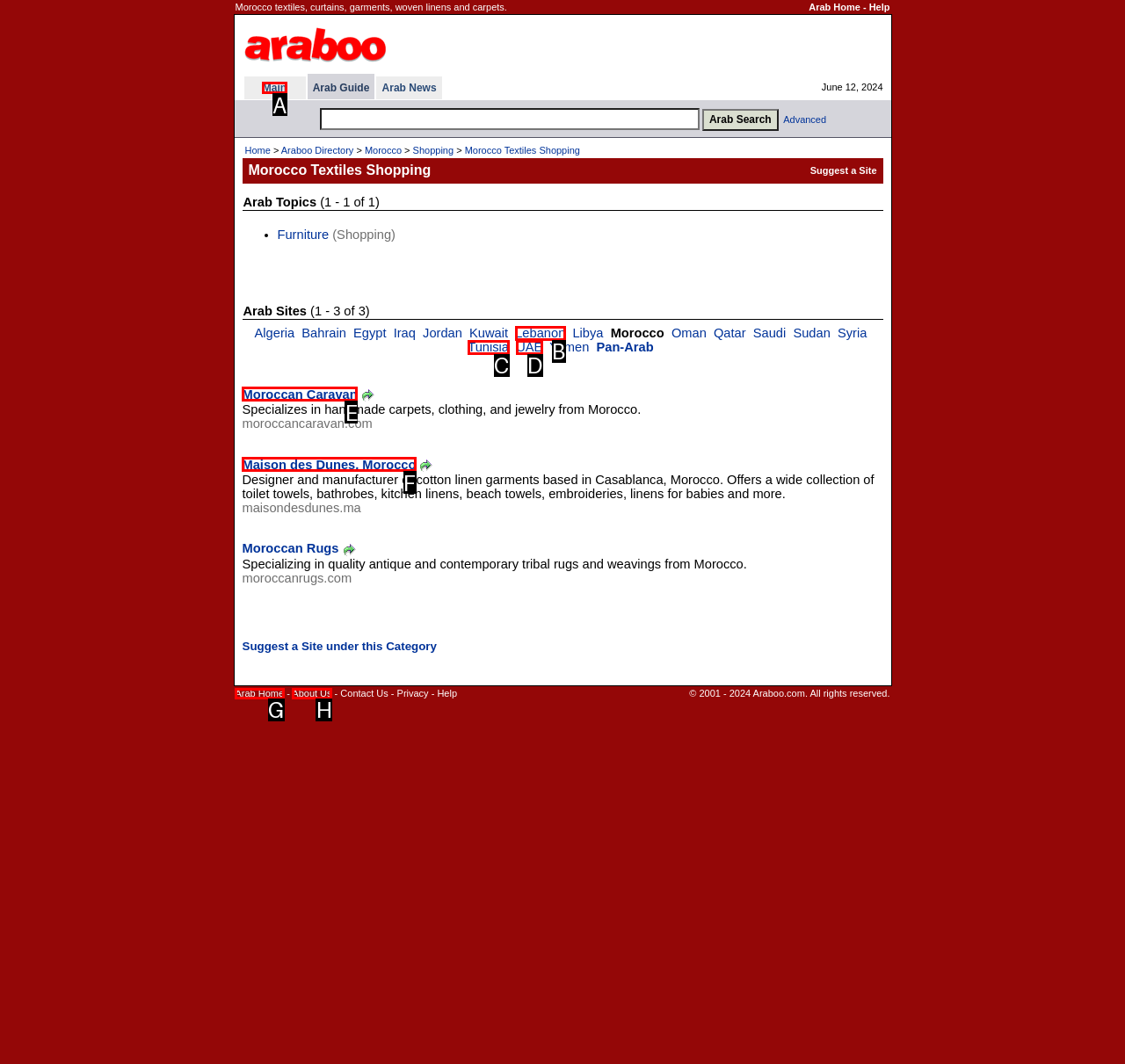Select the letter of the element you need to click to complete this task: go to Main
Answer using the letter from the specified choices.

A